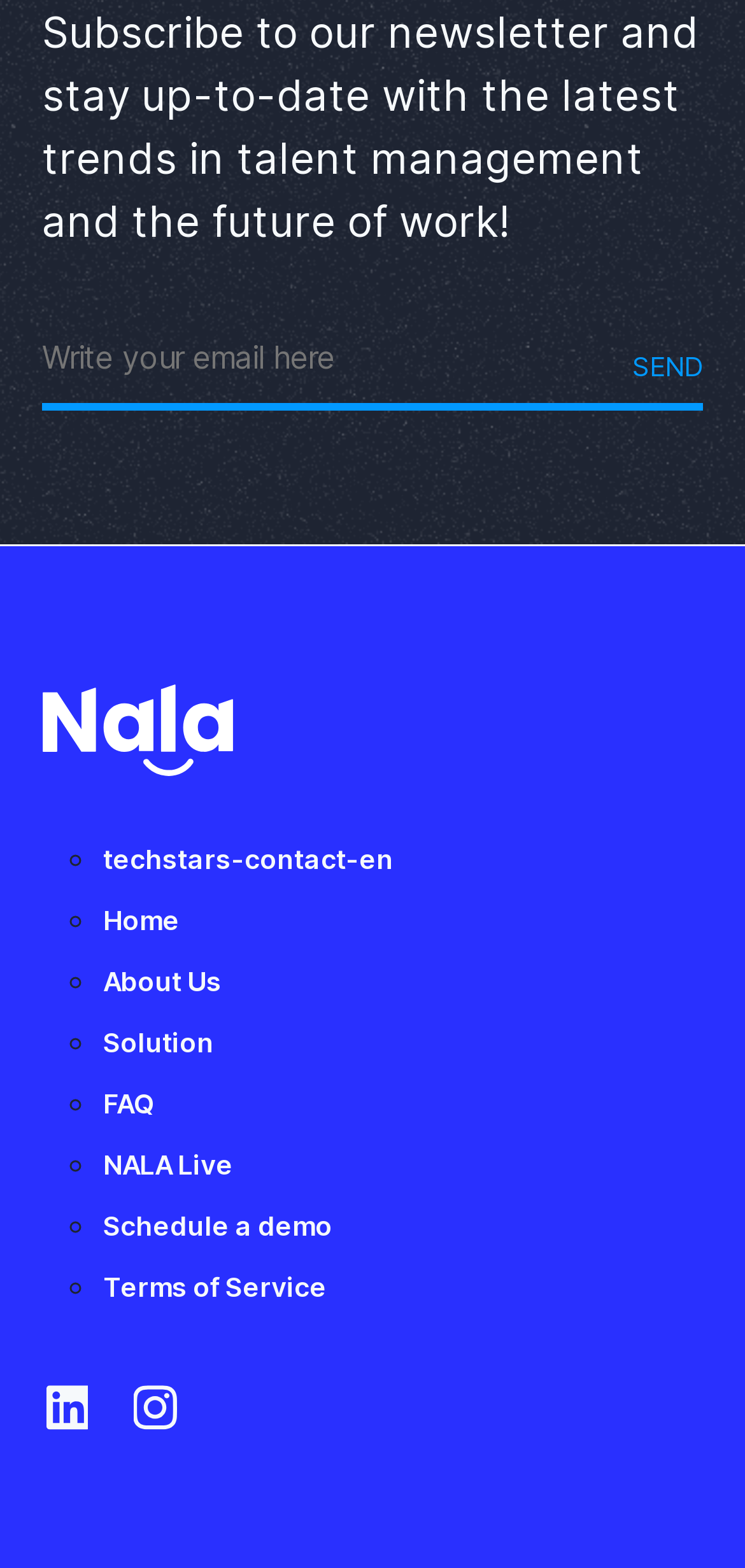Highlight the bounding box of the UI element that corresponds to this description: "Schedule a demo".

[0.138, 0.771, 0.446, 0.791]